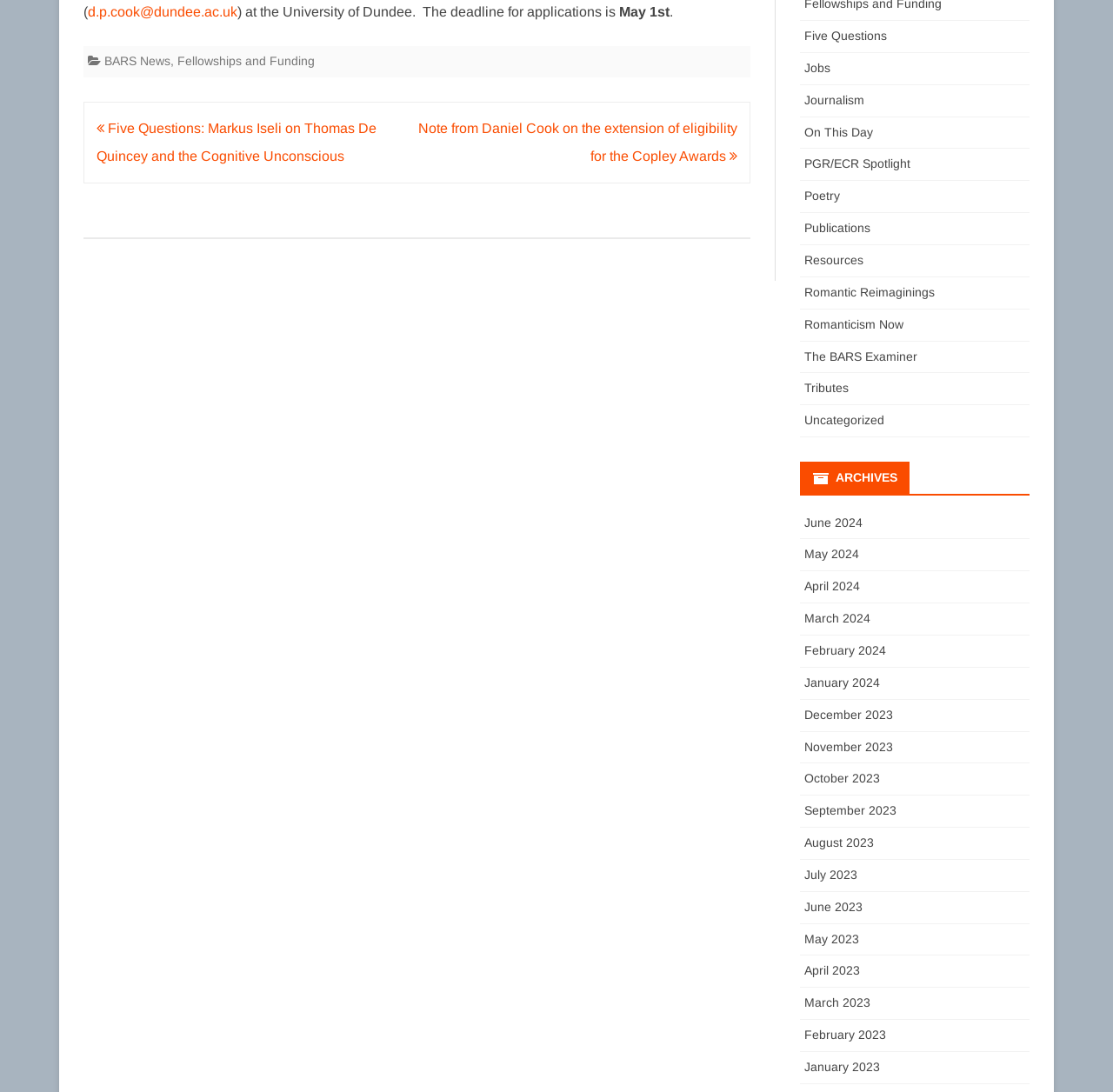Locate the bounding box coordinates of the clickable part needed for the task: "Read the news on BARS News".

[0.094, 0.049, 0.153, 0.062]